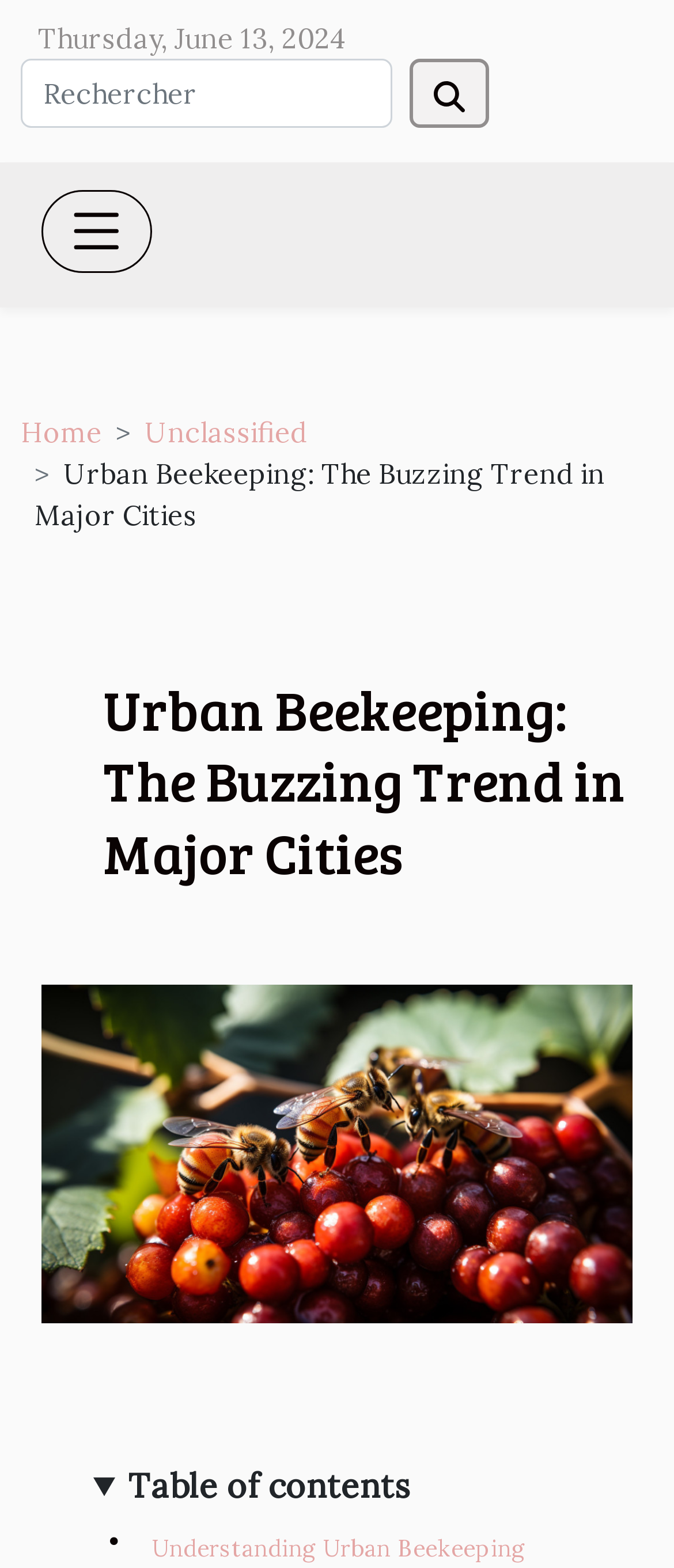What is the topic of the main image?
Based on the image, respond with a single word or phrase.

Urban Beekeeping